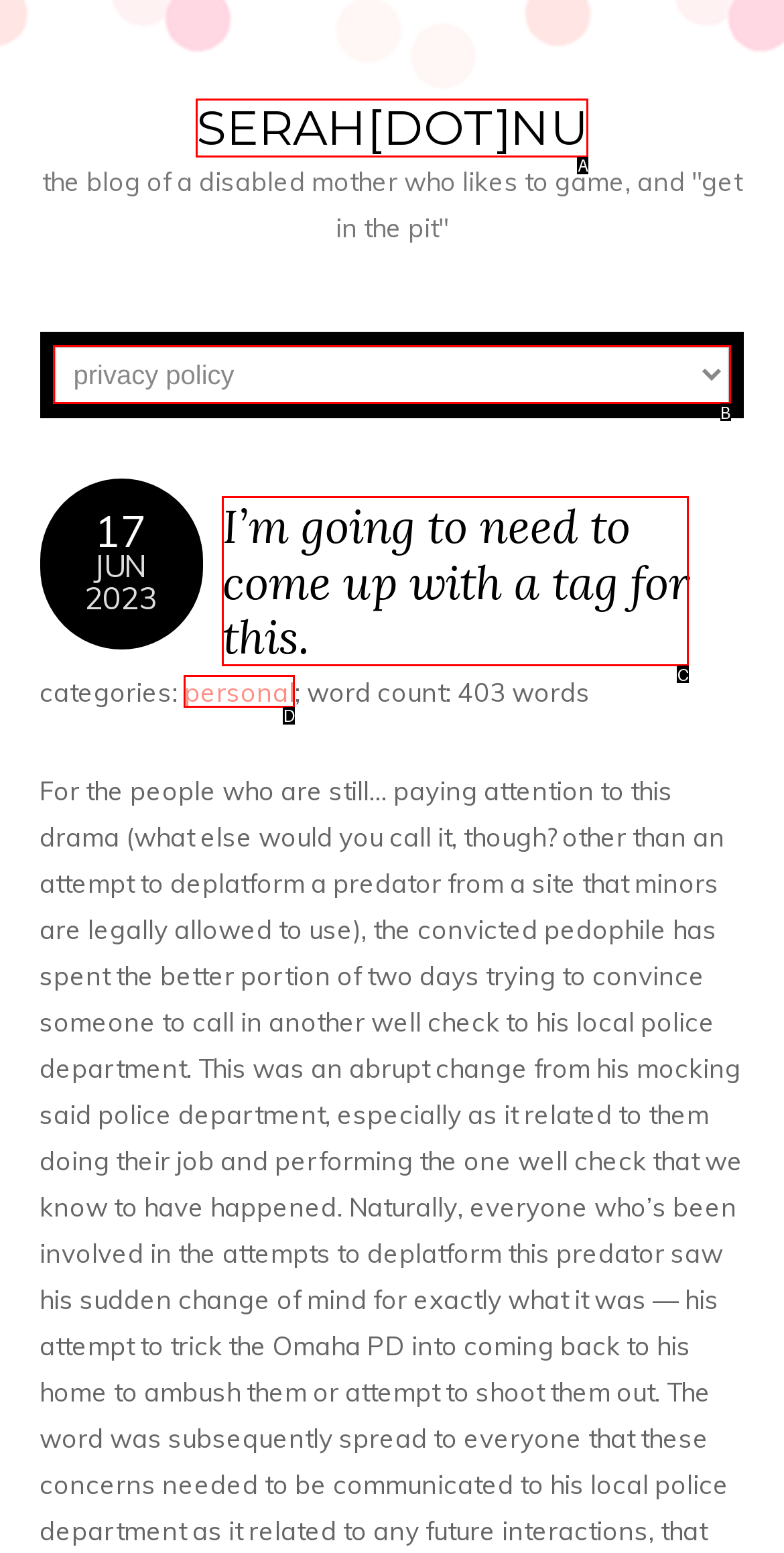Identify the matching UI element based on the description: personal
Reply with the letter from the available choices.

D